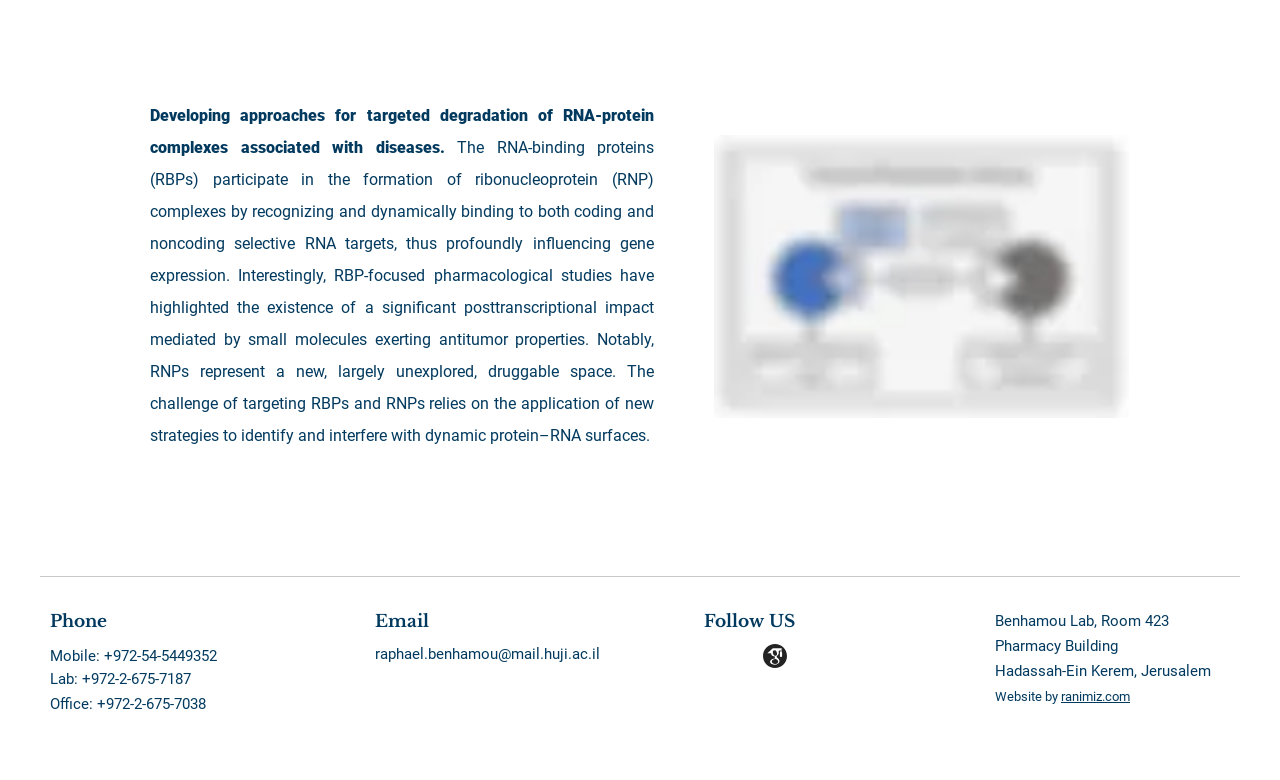Give the bounding box coordinates for this UI element: "aria-label="Twitter benhamou raphael"". The coordinates should be four float numbers between 0 and 1, arranged as [left, top, right, bottom].

[0.573, 0.826, 0.592, 0.857]